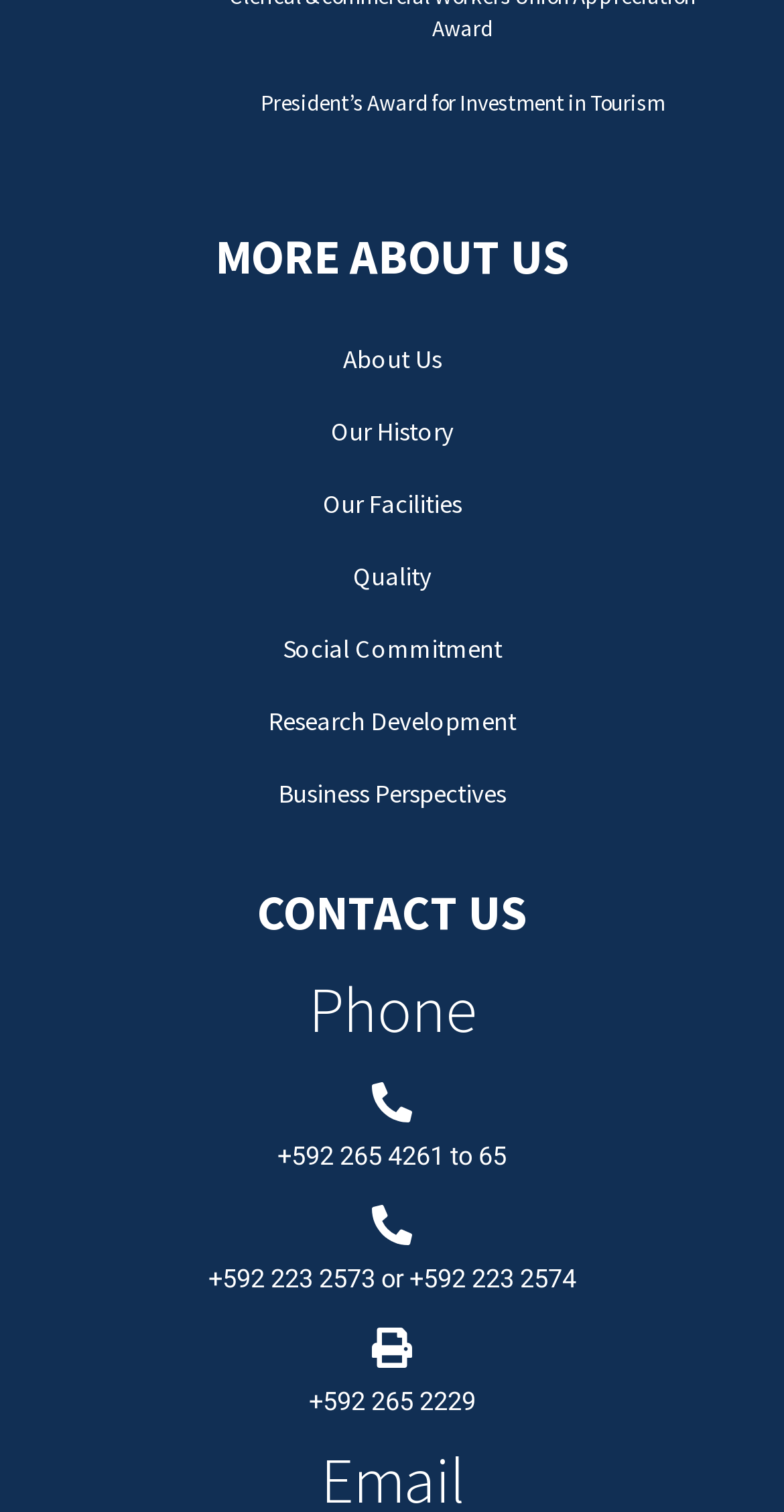Pinpoint the bounding box coordinates of the clickable element to carry out the following instruction: "Call +592 265 4261."

[0.354, 0.755, 0.567, 0.775]